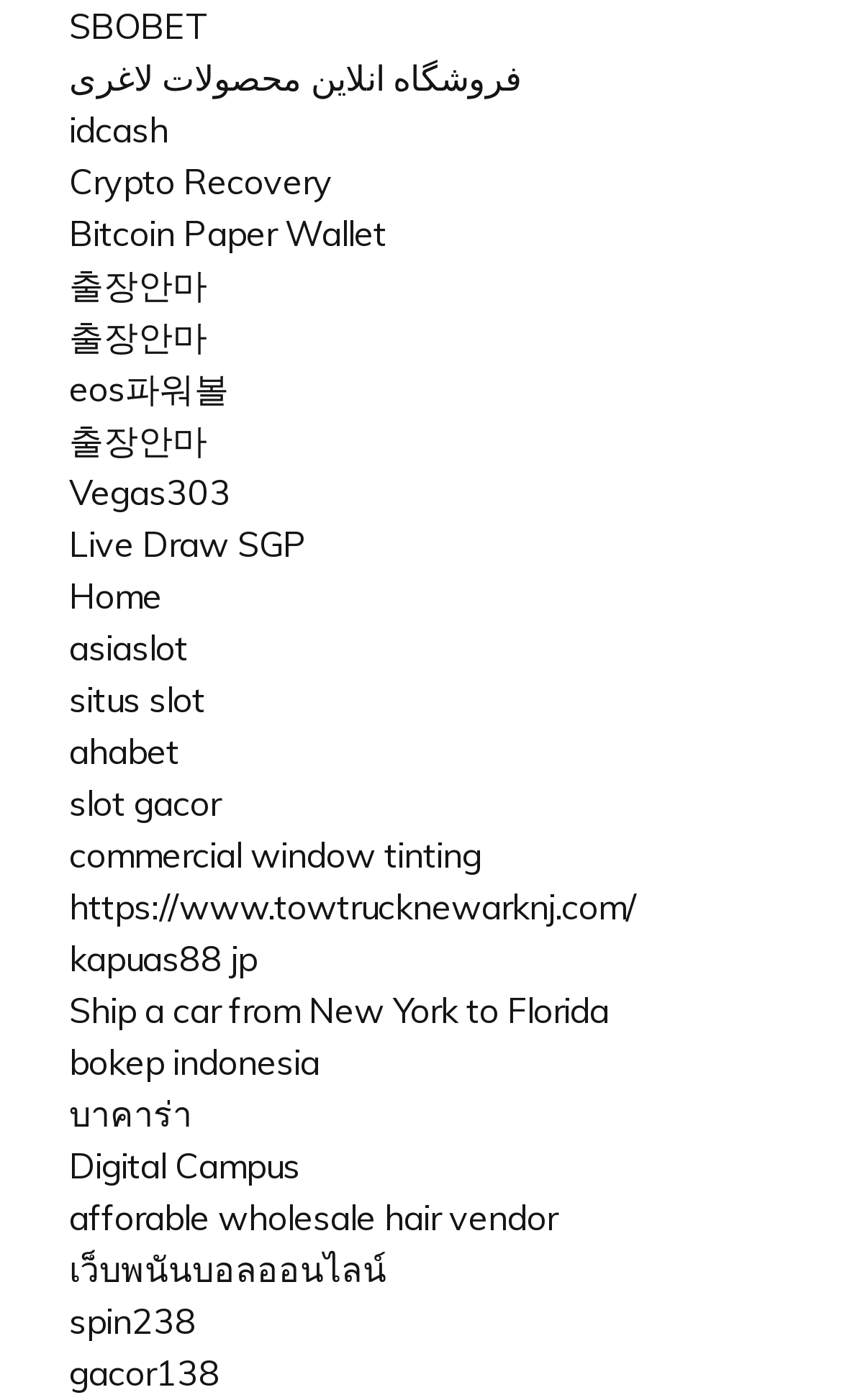How many links are related to cryptocurrency?
Answer the question with as much detail as you can, using the image as a reference.

There are three links related to cryptocurrency on the webpage: 'Crypto Recovery', 'Bitcoin Paper Wallet', and 'idcash'. These links are located at different positions on the webpage with distinct bounding boxes.